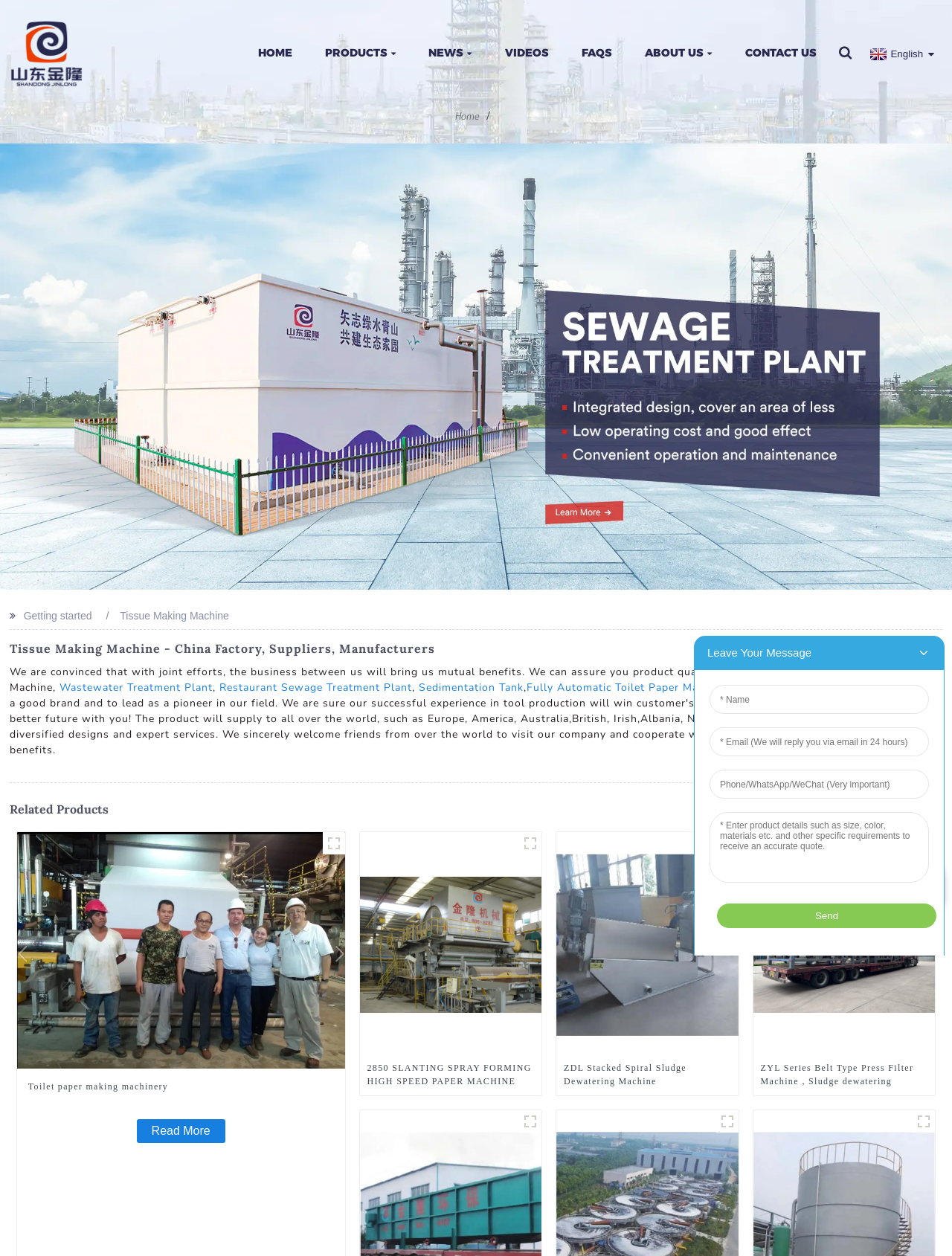Determine the bounding box coordinates of the section I need to click to execute the following instruction: "Explore the Traffic Tickets Legal Center". Provide the coordinates as four float numbers between 0 and 1, i.e., [left, top, right, bottom].

None